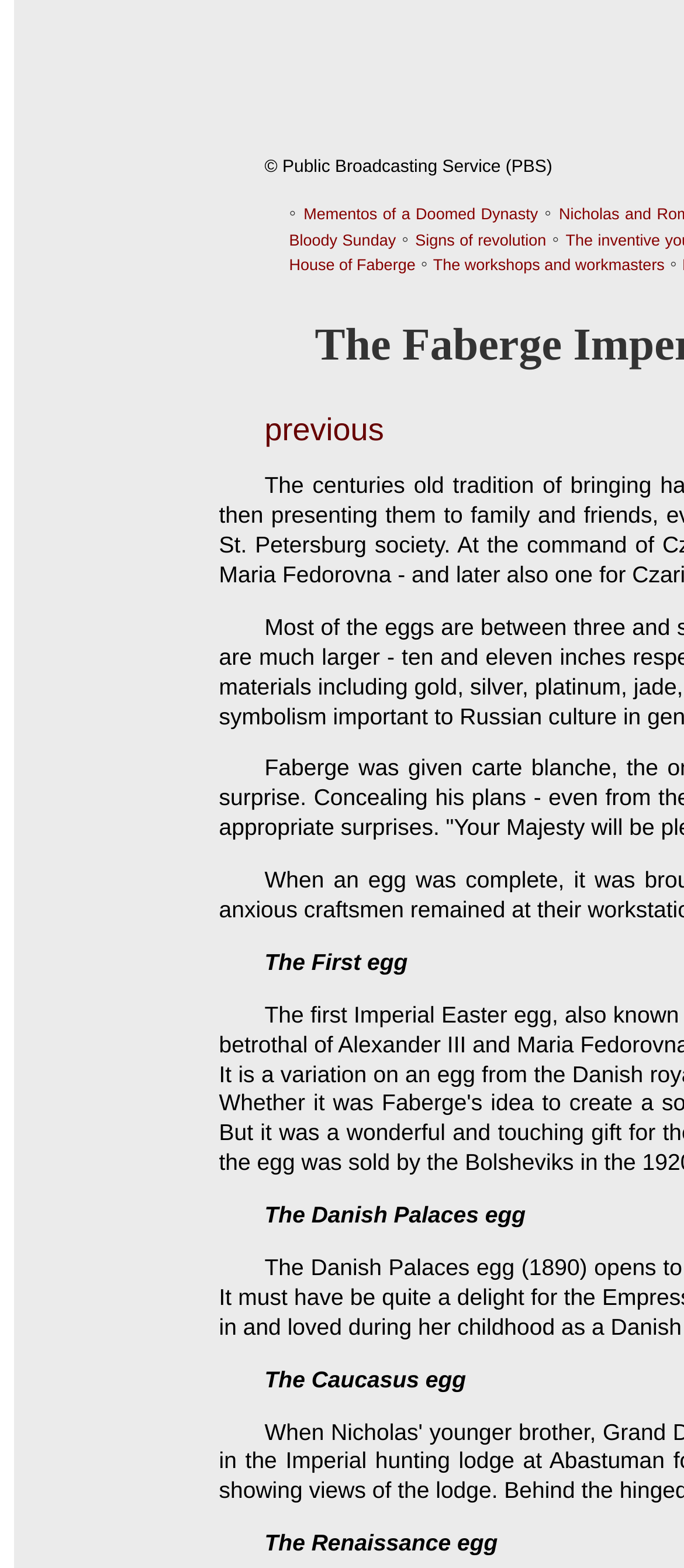Please determine the bounding box coordinates for the UI element described as: "Signs of revolution".

[0.607, 0.147, 0.799, 0.159]